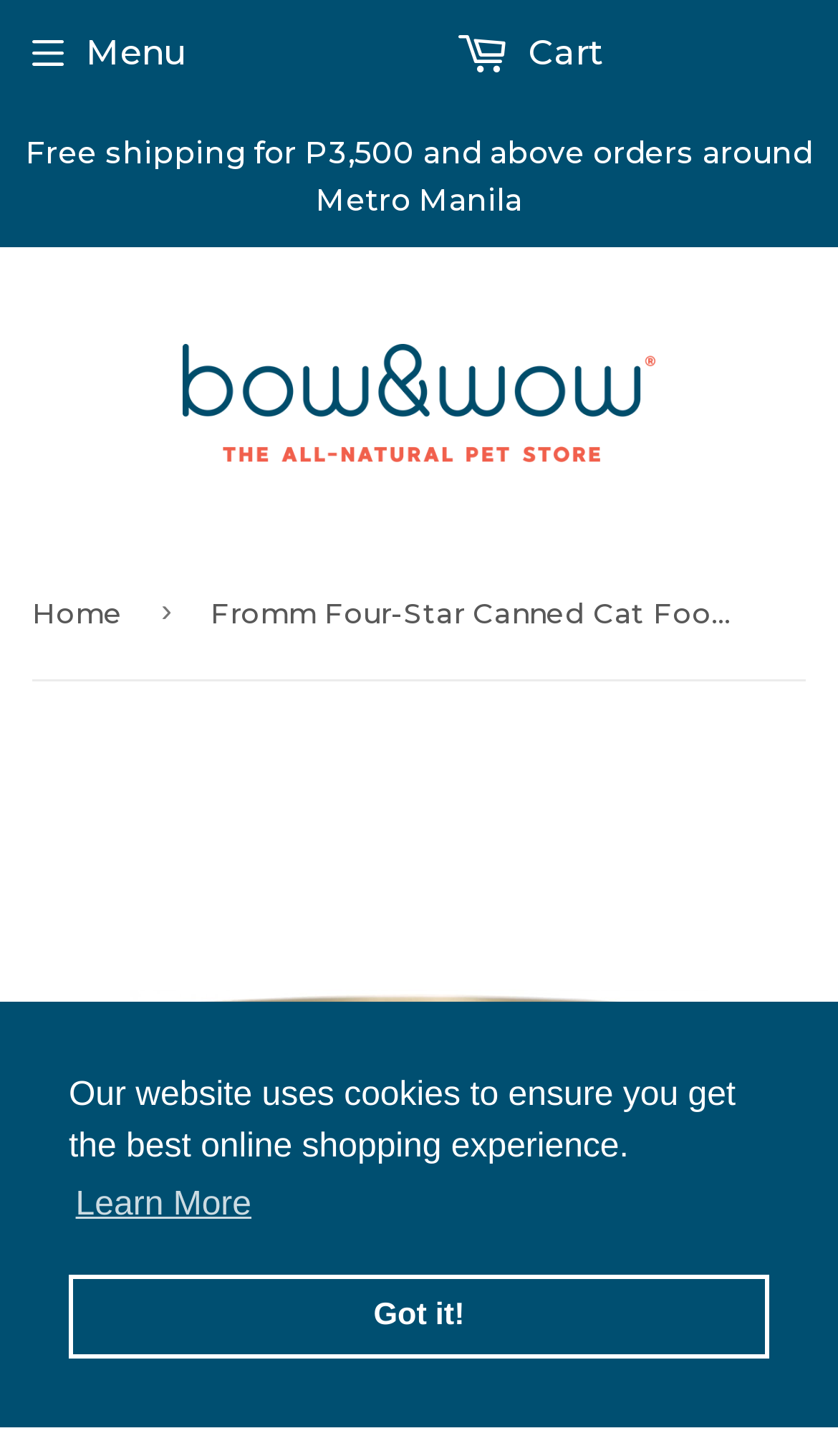Please answer the following question using a single word or phrase: 
What is the name of the website?

Bow & Wow